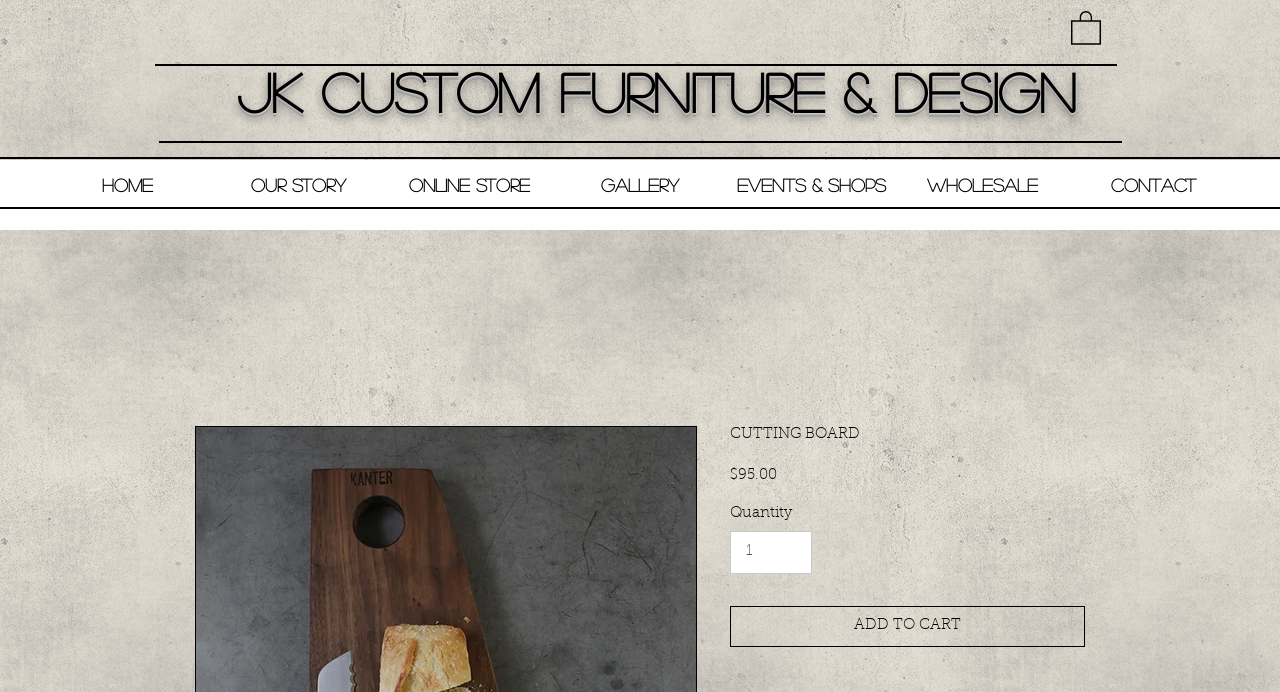Convey a detailed summary of the webpage, mentioning all key elements.

This webpage is about a cutting board product from JK Custom Furniture & Design. At the top left, there is a heading with the company name. Below it, there is a navigation menu with links to different sections of the website, including HOME, OUR STORY, ONLINE STORE, GALLERY, EVENTS & SHOPS, WHOLESALE, and CONTACT.

On the right side of the page, near the top, there is a button with an image, but no text description. Below the navigation menu, the main content of the page is focused on the cutting board product. There is a heading that reads "CUTTING BOARD" and a price tag of $95.00. Below the price, there are labels for "Price" and "Quantity", with a spin button to select the quantity. 

At the bottom of the product information, there is an "ADD TO CART" button. The webpage also mentions that the wood species of the cutting board is Walnut, as indicated in the meta description.